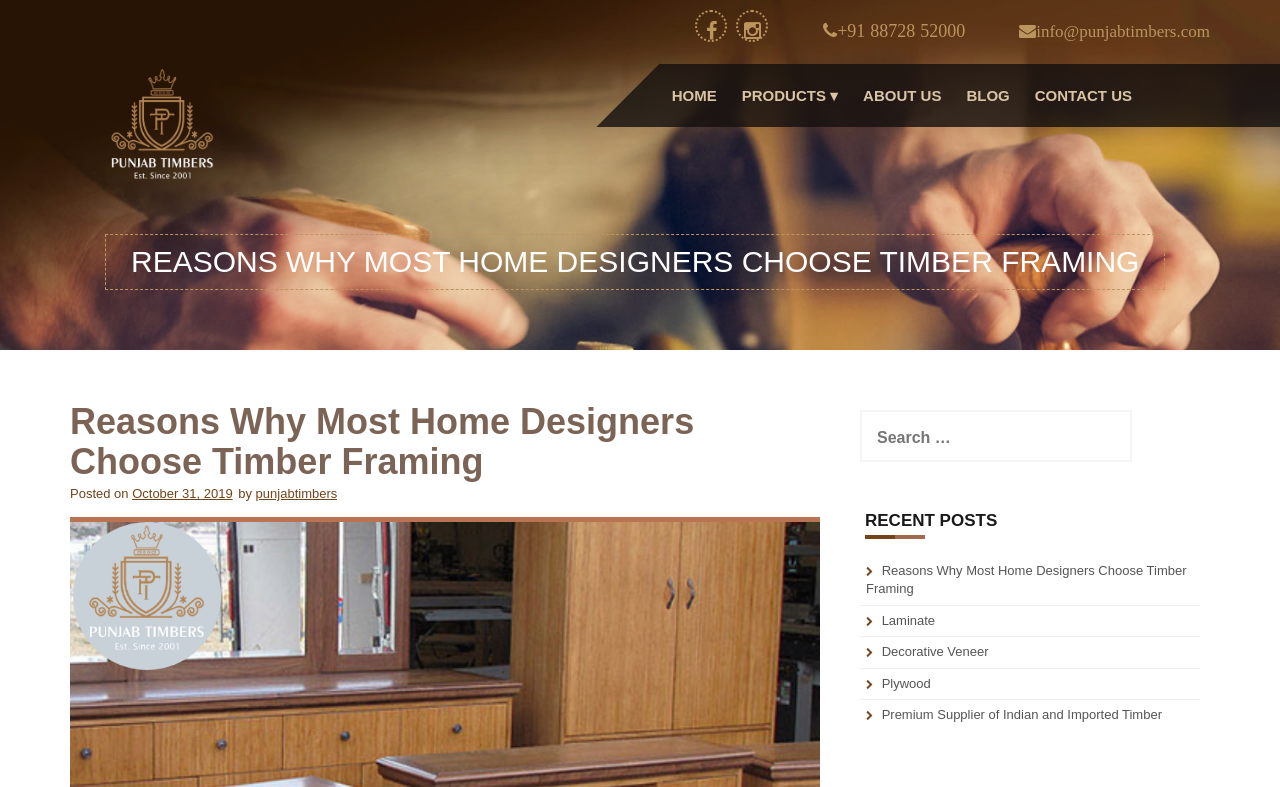Can you identify the bounding box coordinates of the clickable region needed to carry out this instruction: 'Search for something'? The coordinates should be four float numbers within the range of 0 to 1, stated as [left, top, right, bottom].

None